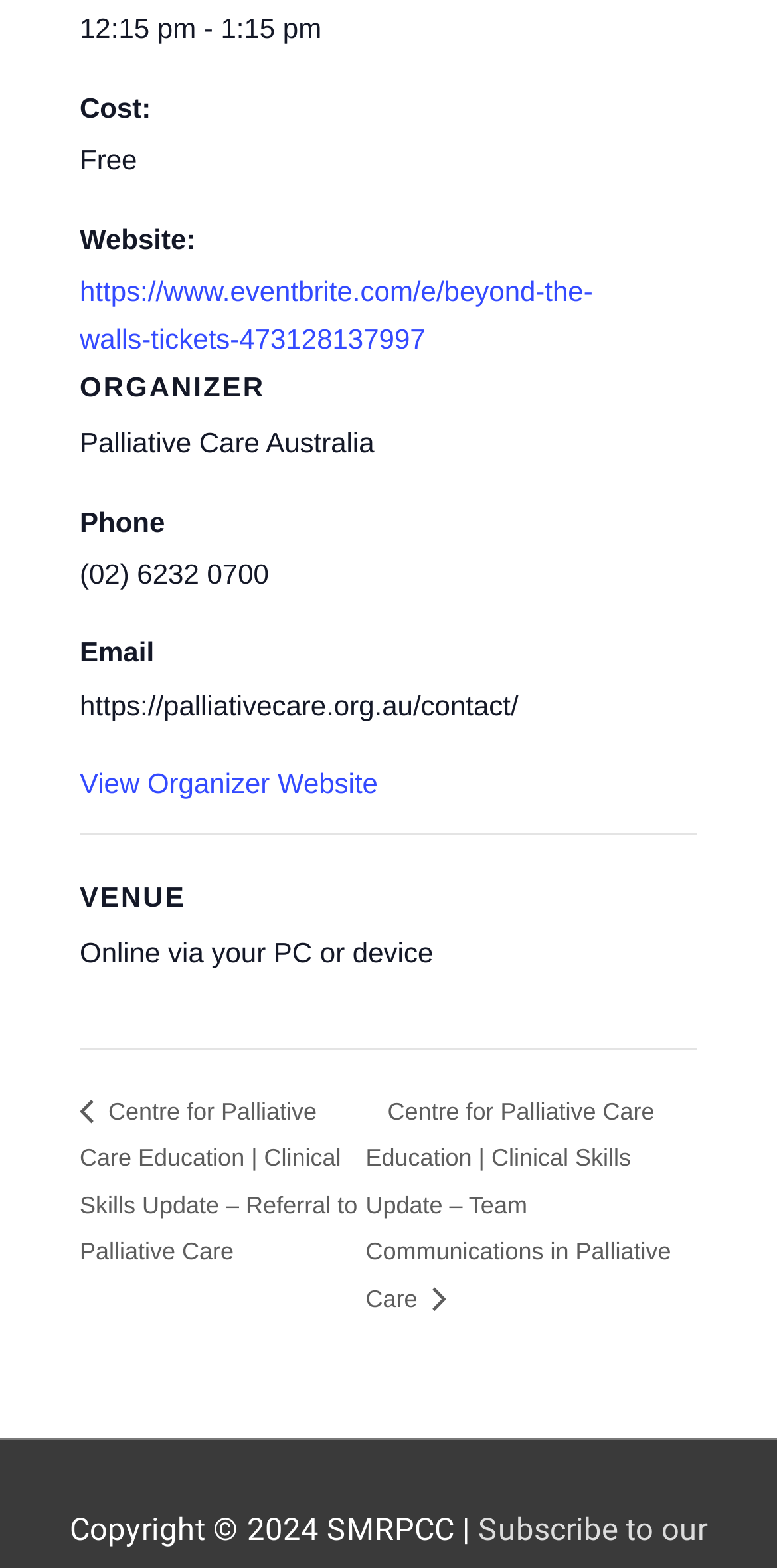What is the event cost?
Please provide a single word or phrase based on the screenshot.

Free